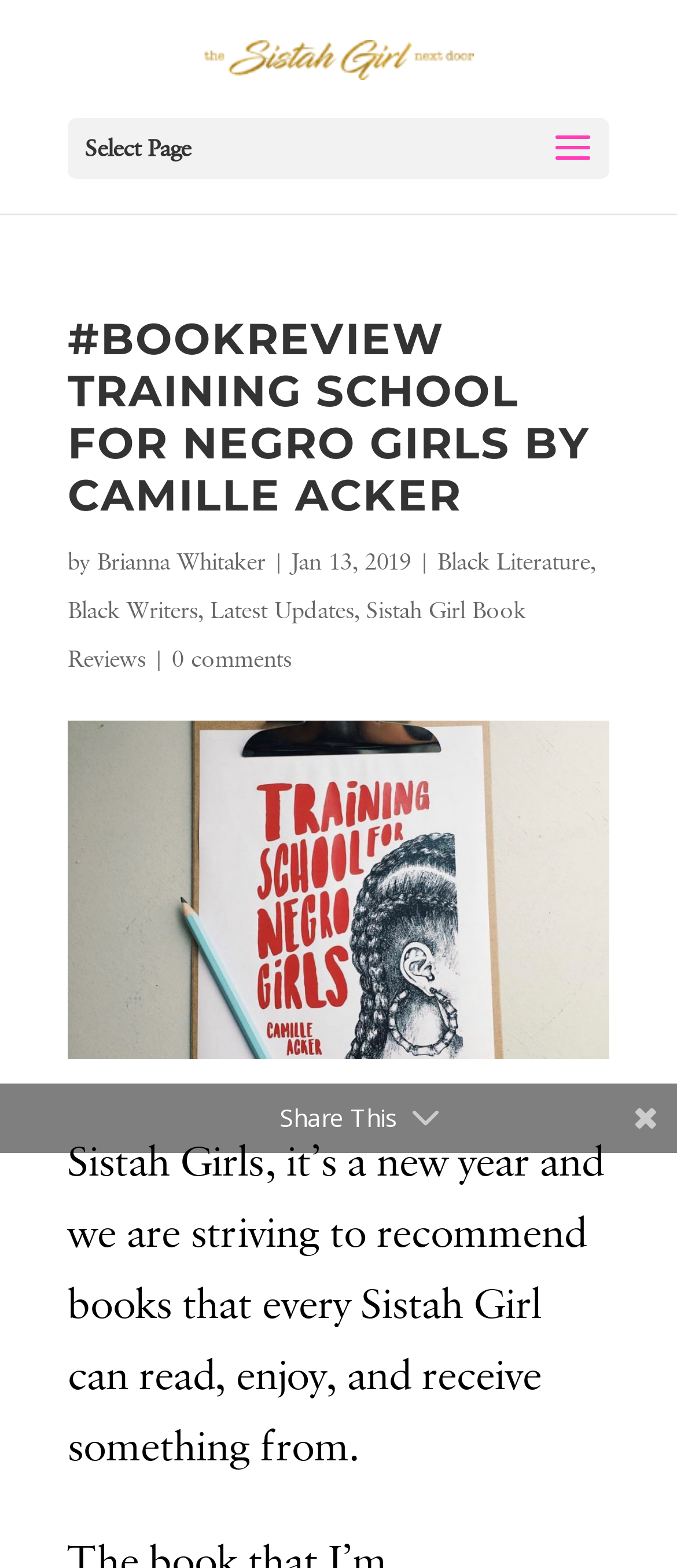Who is the author of the book?
Answer the question with as much detail as you can, using the image as a reference.

The answer can be found in the heading element '#BOOKREVIEW TRAINING SCHOOL FOR NEGRO GIRLS BY CAMILLE ACKER' which indicates that Camille Acker is the author of the book.